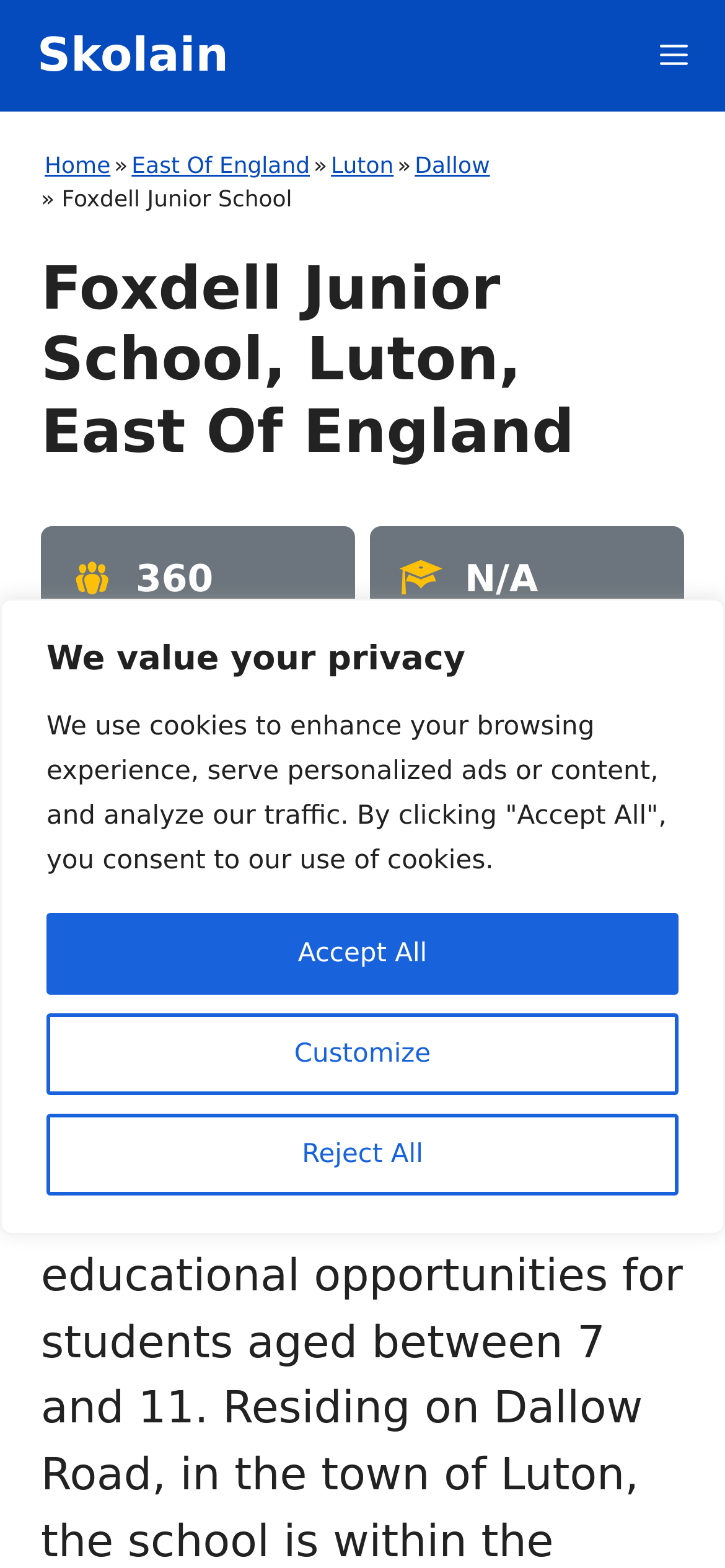Please identify the bounding box coordinates of the region to click in order to complete the given instruction: "Go to Home page". The coordinates should be four float numbers between 0 and 1, i.e., [left, top, right, bottom].

[0.056, 0.095, 0.158, 0.116]